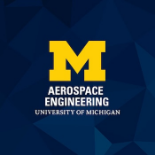What is the color scheme of the background design?
Identify the answer in the screenshot and reply with a single word or phrase.

Deep shades of blue